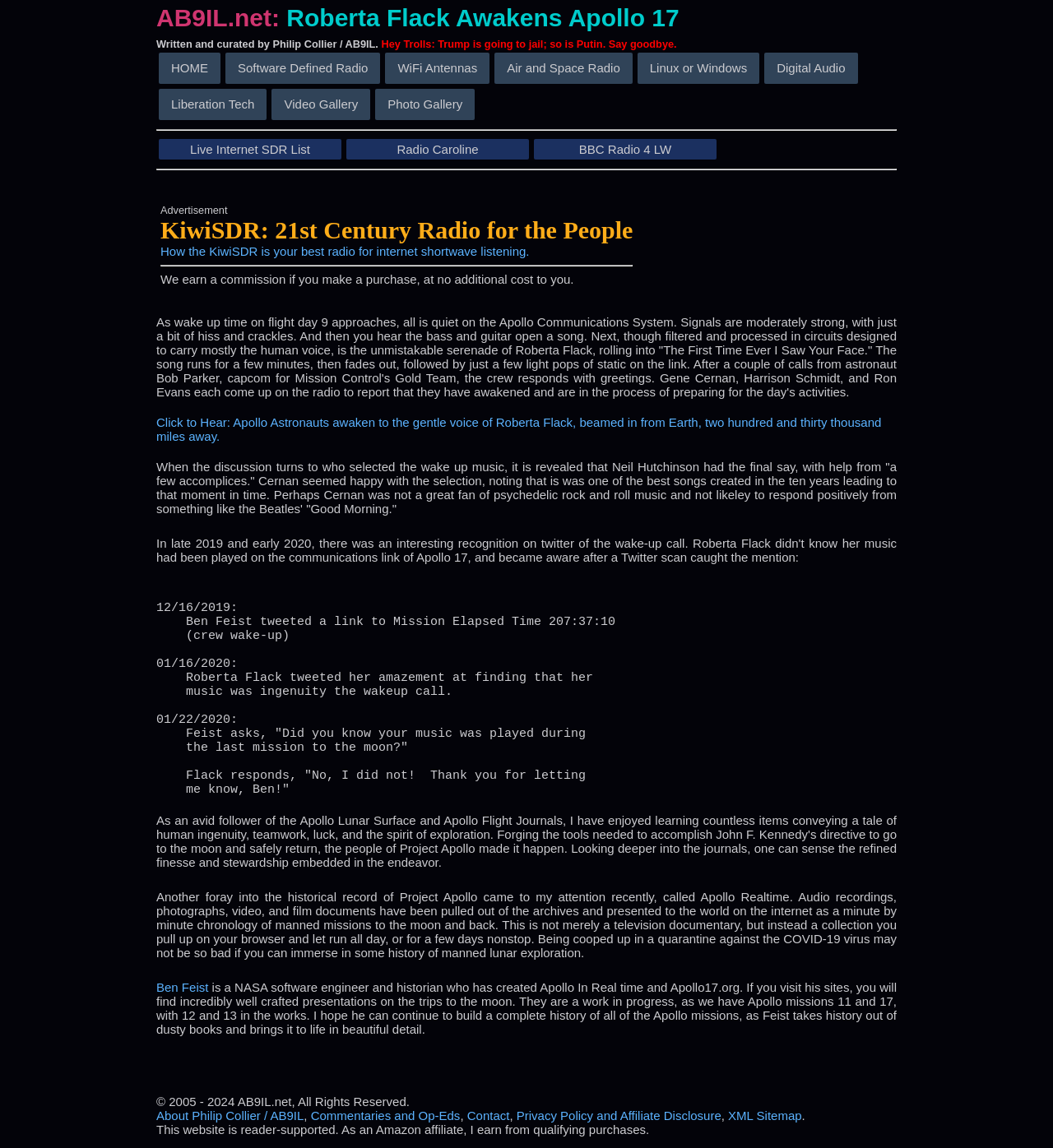Please identify the bounding box coordinates of where to click in order to follow the instruction: "Read about Ben Feist's Apollo Realtime project".

[0.148, 0.854, 0.198, 0.866]